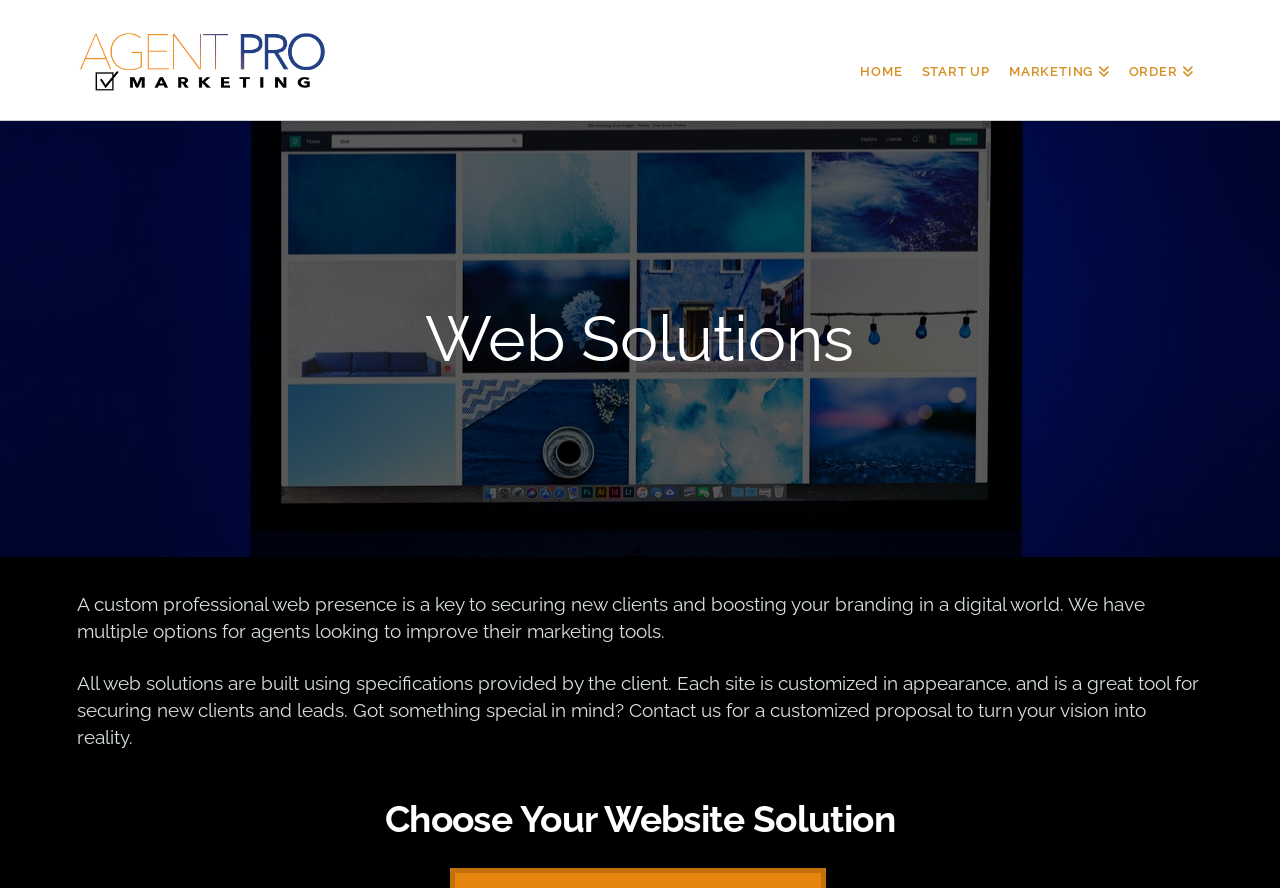Find the bounding box coordinates for the HTML element described as: "Start Up". The coordinates should consist of four float values between 0 and 1, i.e., [left, top, right, bottom].

[0.712, 0.0, 0.781, 0.135]